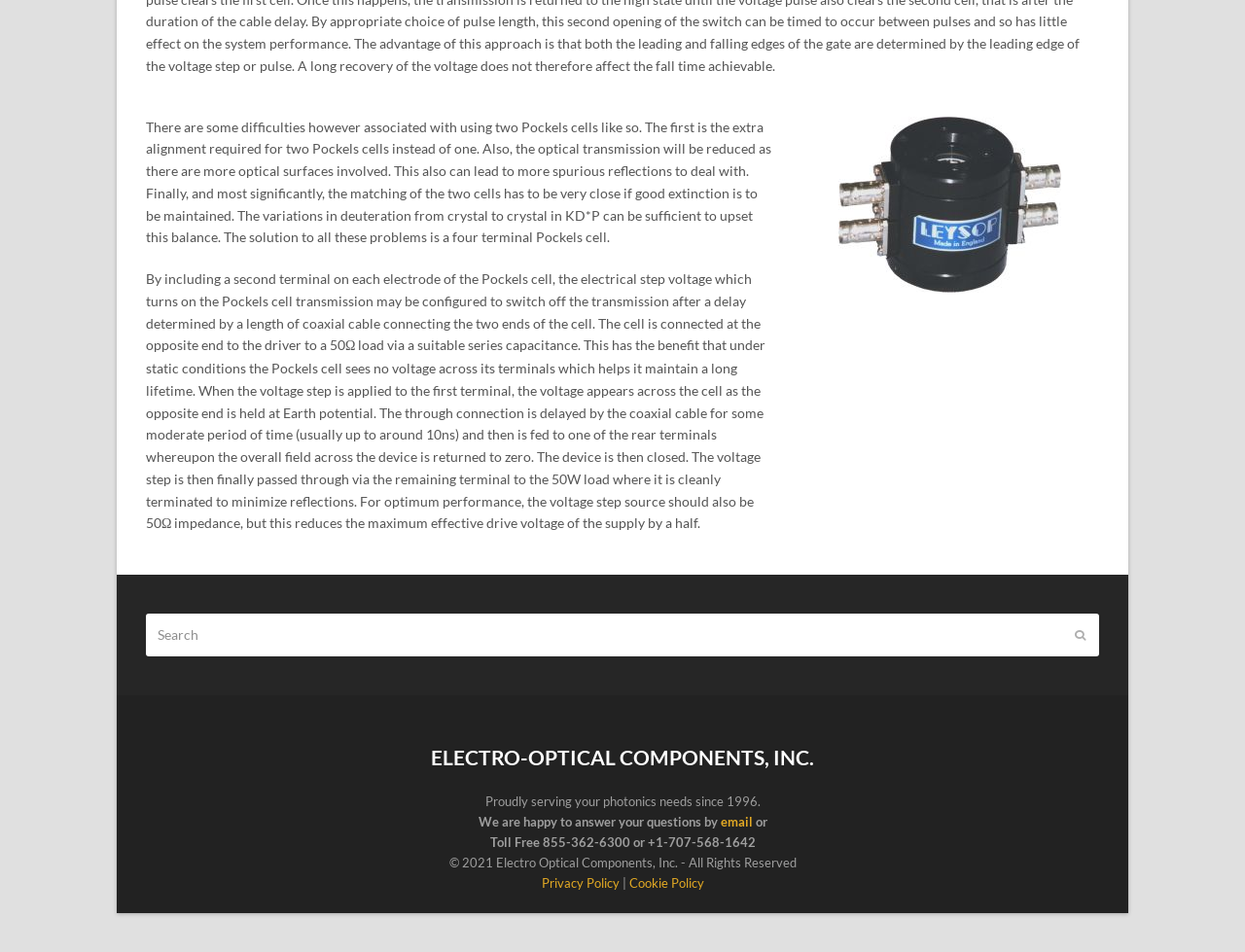What is the company's name?
Please provide a single word or phrase in response based on the screenshot.

Electro Optical Components, Inc.